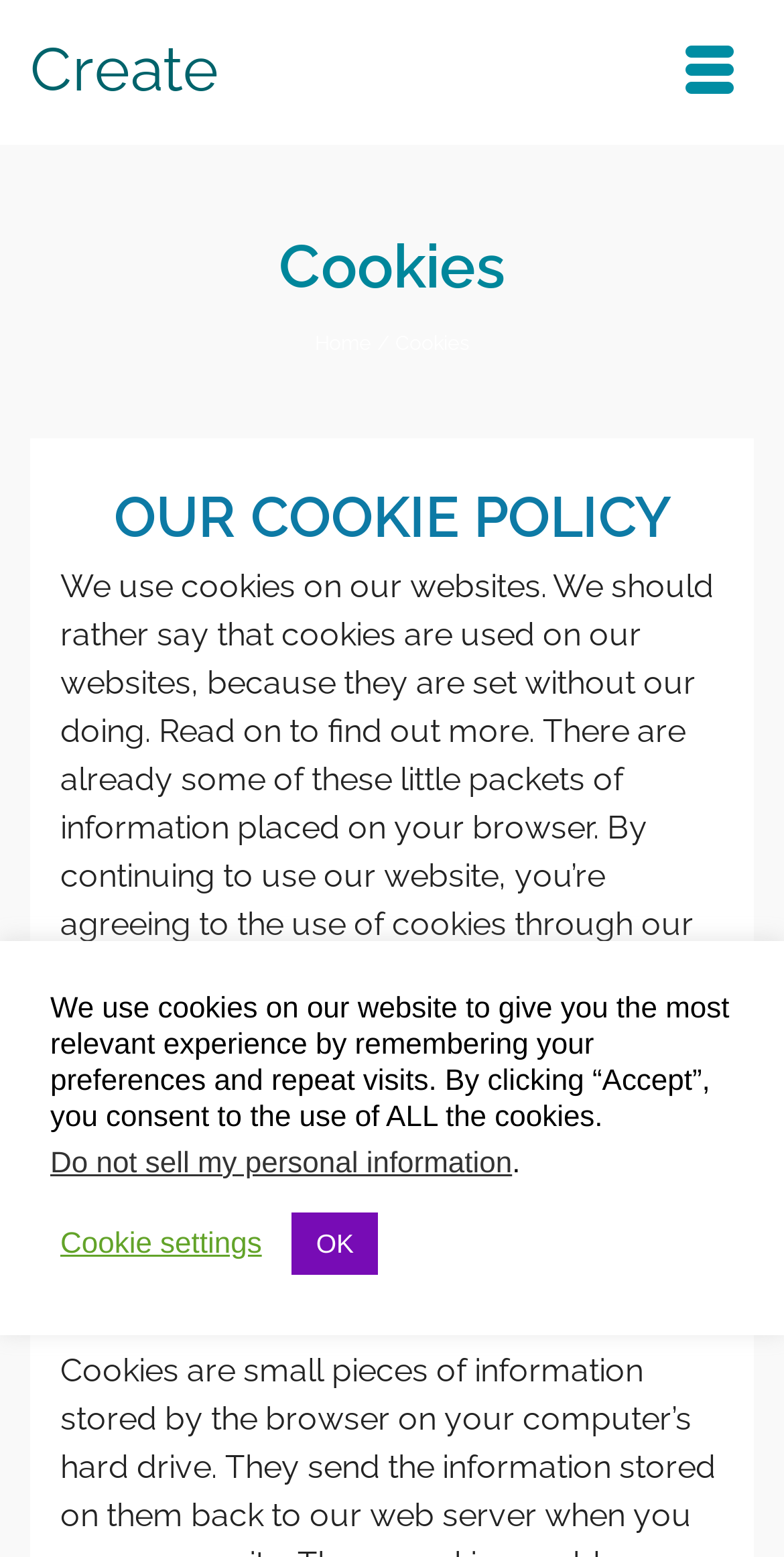Craft a detailed narrative of the webpage's structure and content.

The webpage is about the Cookie Policy of a website. At the top left, there is a link to "Create" and a heading that reads "Cookies". Below the heading, there is a link to "Home" followed by a forward slash. 

To the right of the "Home" link, there is a main heading that reads "OUR COOKIE POLICY". Below this heading, there is a block of text that explains what cookies are, how they are used on the website, and how users can manage them in their browser settings. 

Further down, there are two more headings: "What are cookies?" and another section of text that is not fully visible. 

At the bottom of the page, there are three elements: a paragraph of text that explains how cookies are used on the website, a "Do not sell my personal information" link, and two buttons: "Cookie settings" and "OK". The "Cookie settings" button is located to the left of the "OK" button.